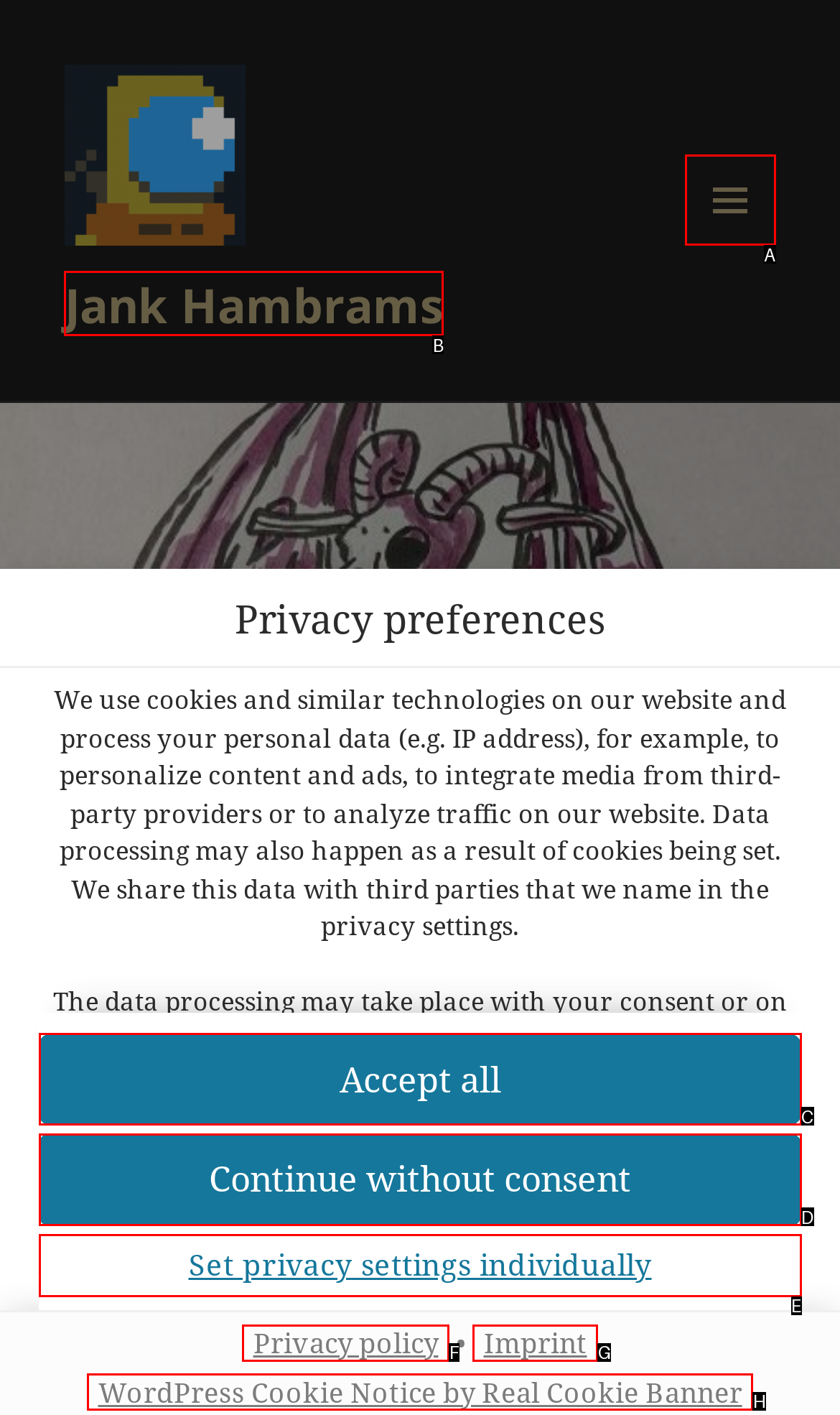Match the HTML element to the description: Expand Menu. Answer with the letter of the correct option from the provided choices.

None